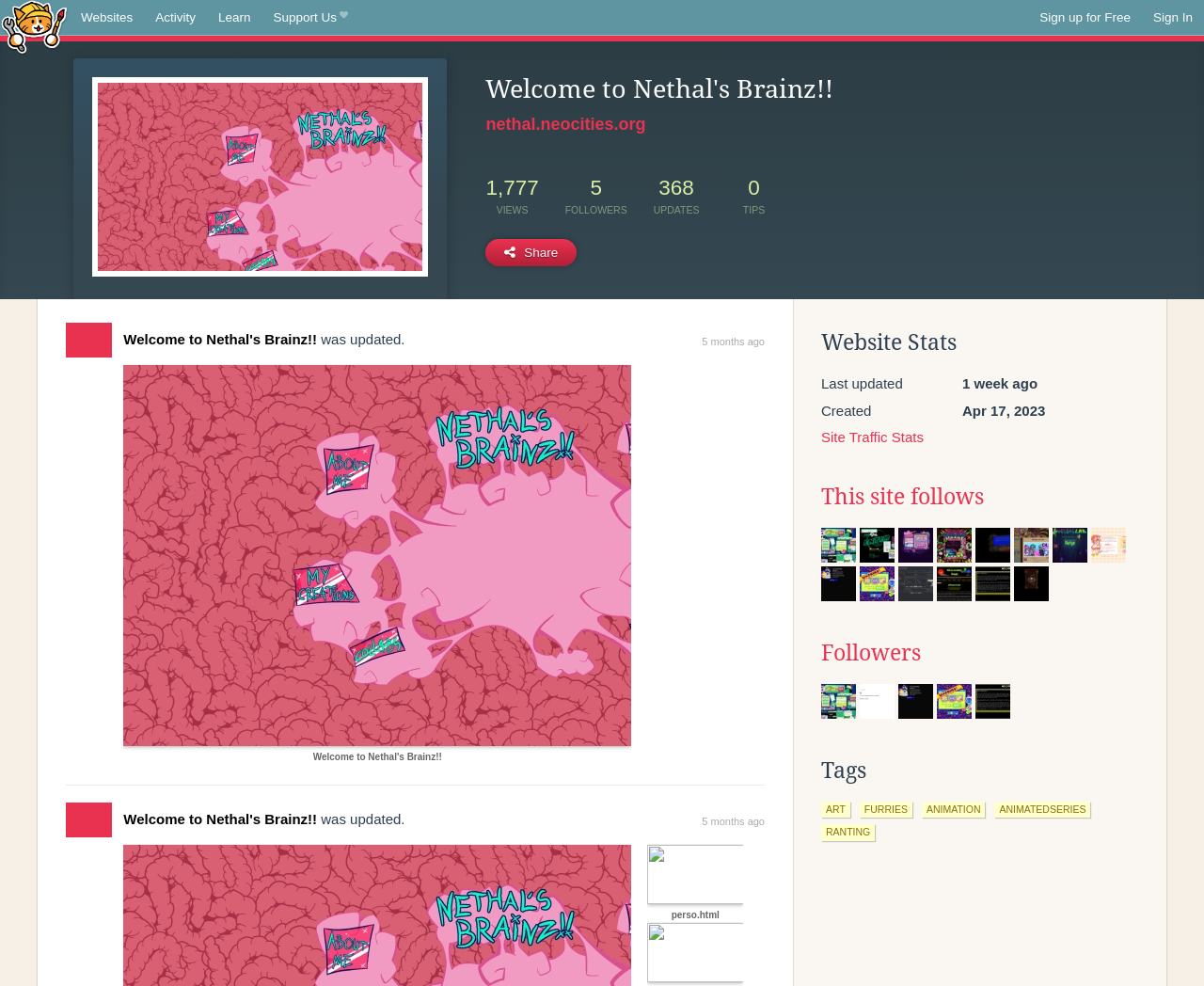How many views does the website have?
Provide a fully detailed and comprehensive answer to the question.

The number of views can be found in the middle section of the webpage, where it is displayed as a static text '1,777' next to the label 'VIEWS'.